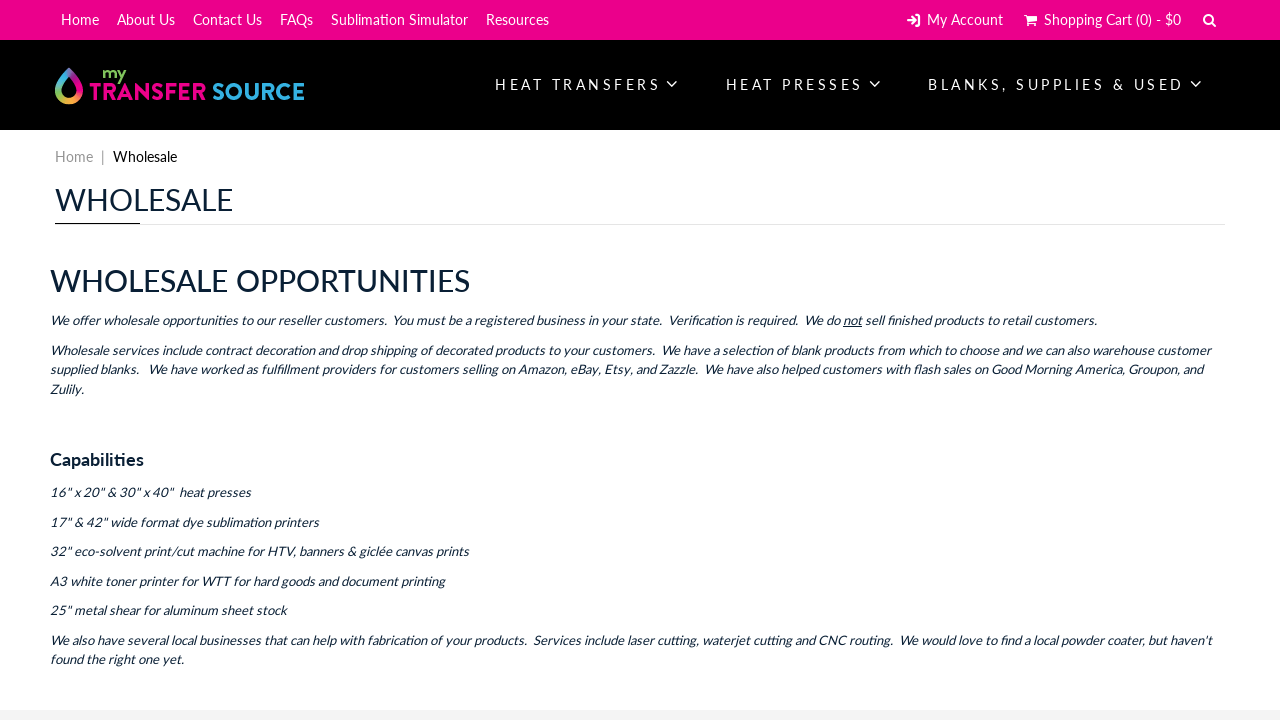What type of products can be decorated through contract decoration?
Make sure to answer the question with a detailed and comprehensive explanation.

The webpage explains that wholesale services include contract decoration and drop shipping of decorated products to customers, and that they have a selection of blank products from which to choose, implying that blank products can be decorated through contract decoration.